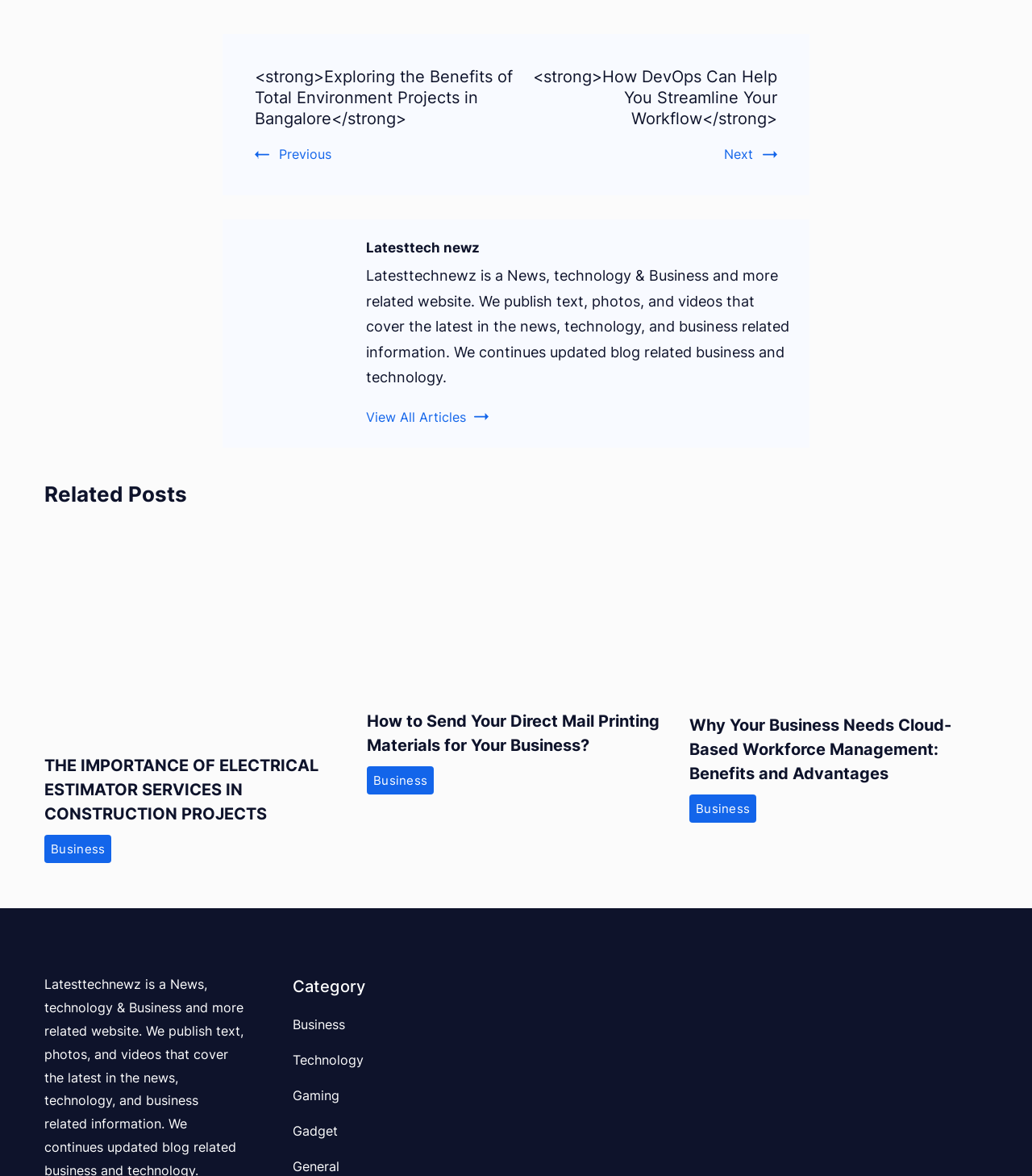Pinpoint the bounding box coordinates of the area that must be clicked to complete this instruction: "Click on the 'View All Articles' link".

[0.355, 0.349, 0.473, 0.36]